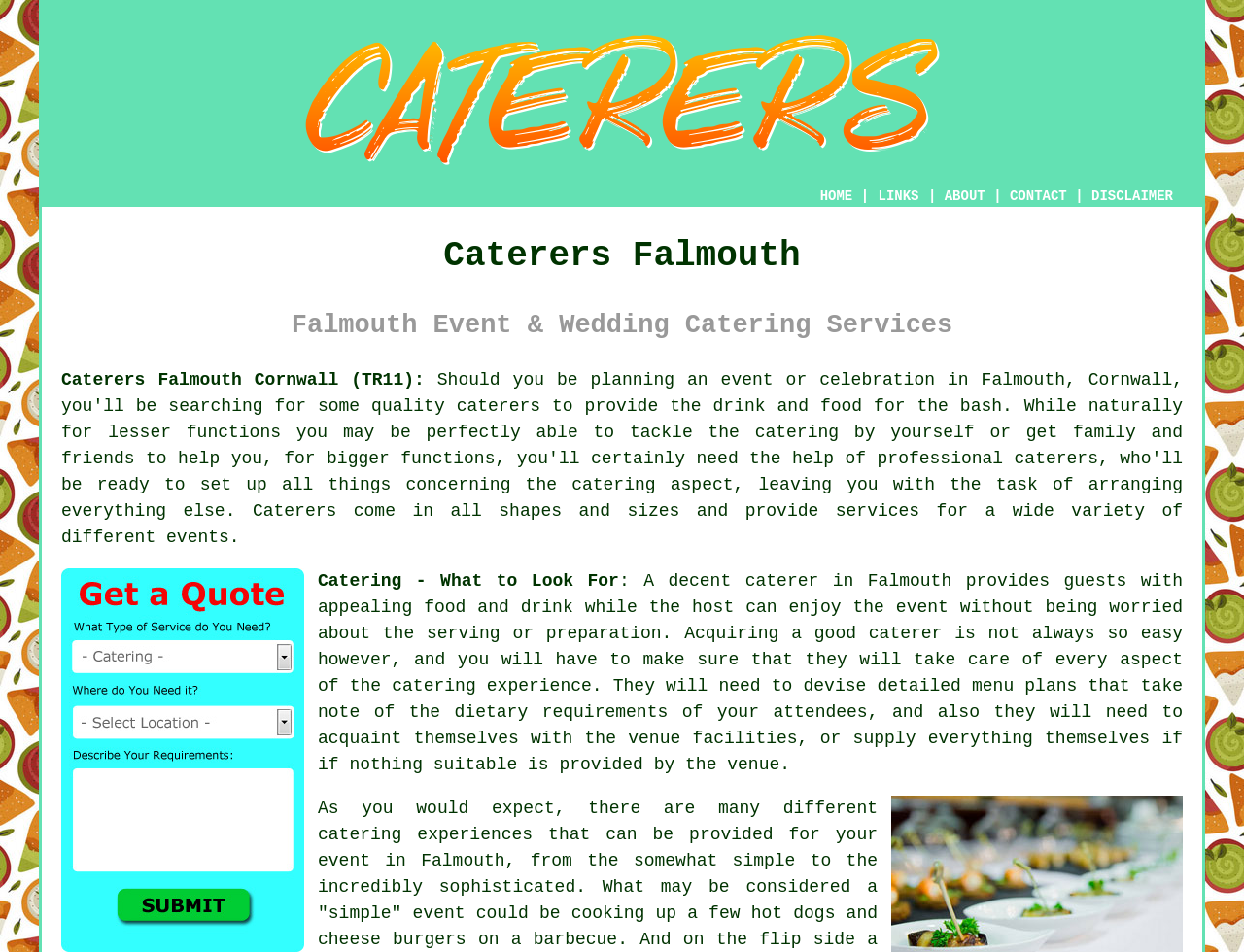Identify the bounding box coordinates of the specific part of the webpage to click to complete this instruction: "View the 'Popular Posts'".

None